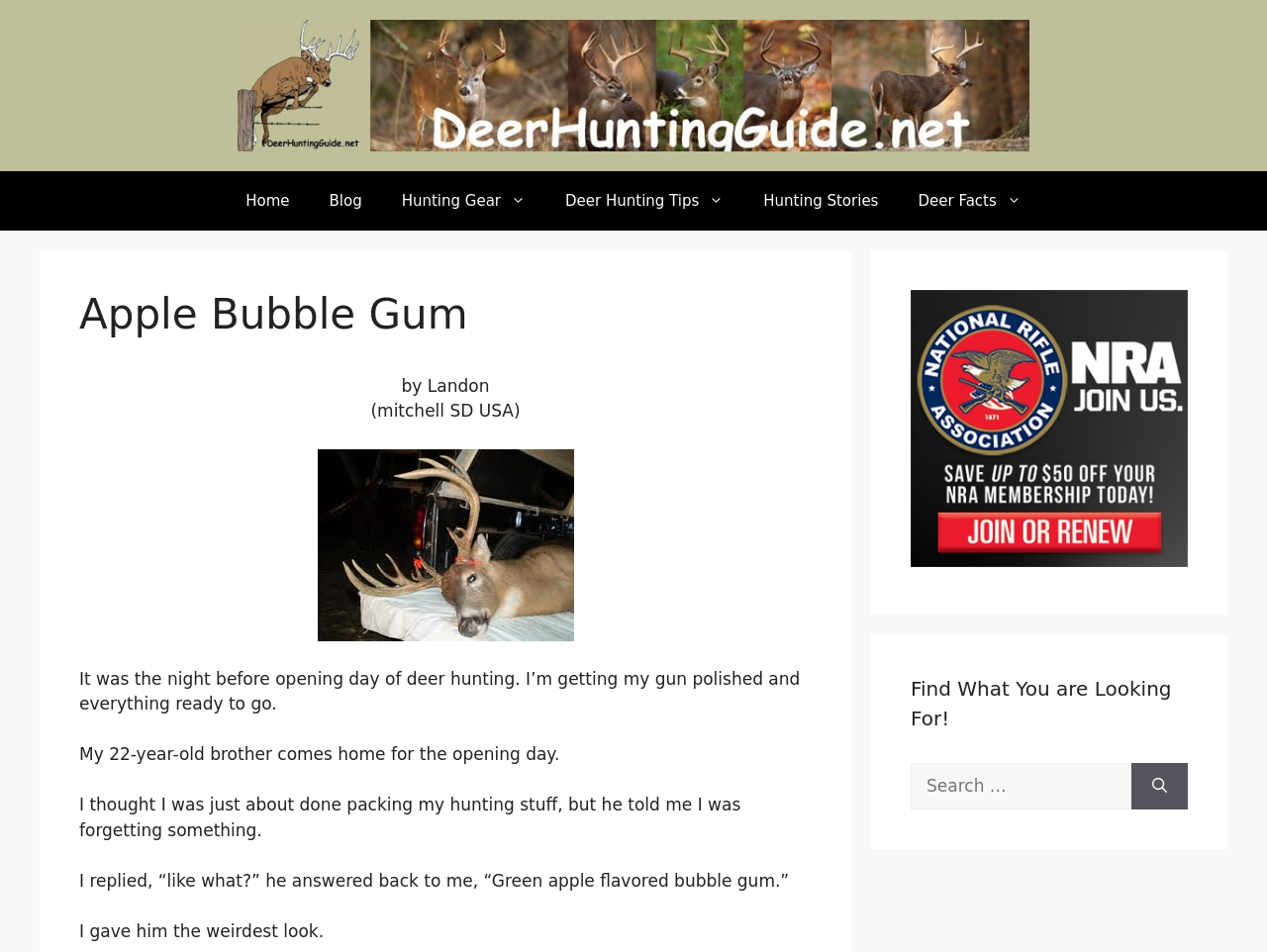Determine the bounding box coordinates of the clickable region to execute the instruction: "Click on Deer Hunting Guide". The coordinates should be four float numbers between 0 and 1, denoted as [left, top, right, bottom].

[0.188, 0.079, 0.812, 0.099]